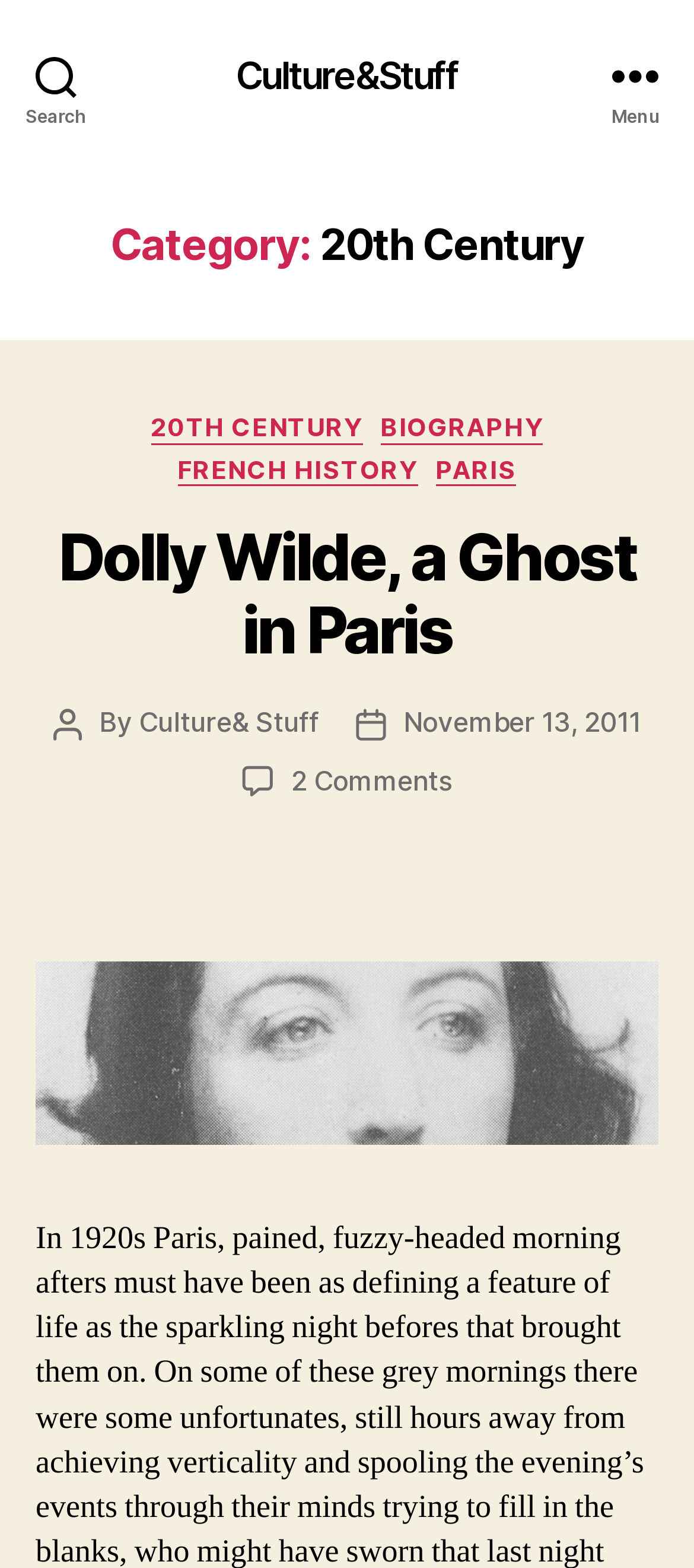Answer with a single word or phrase: 
When was the article published?

November 13, 2011